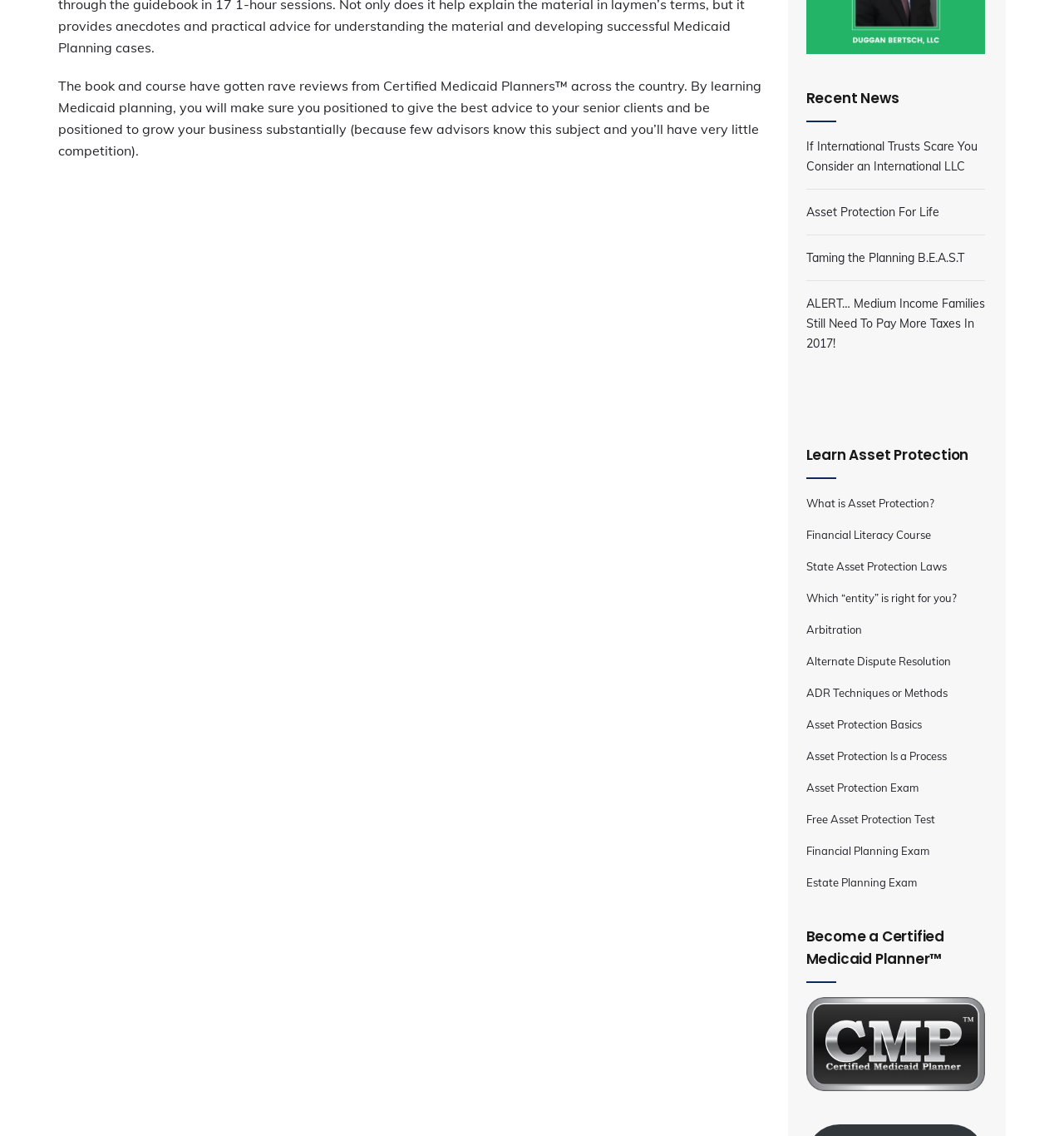Answer in one word or a short phrase: 
How many headings are there on the webpage?

3